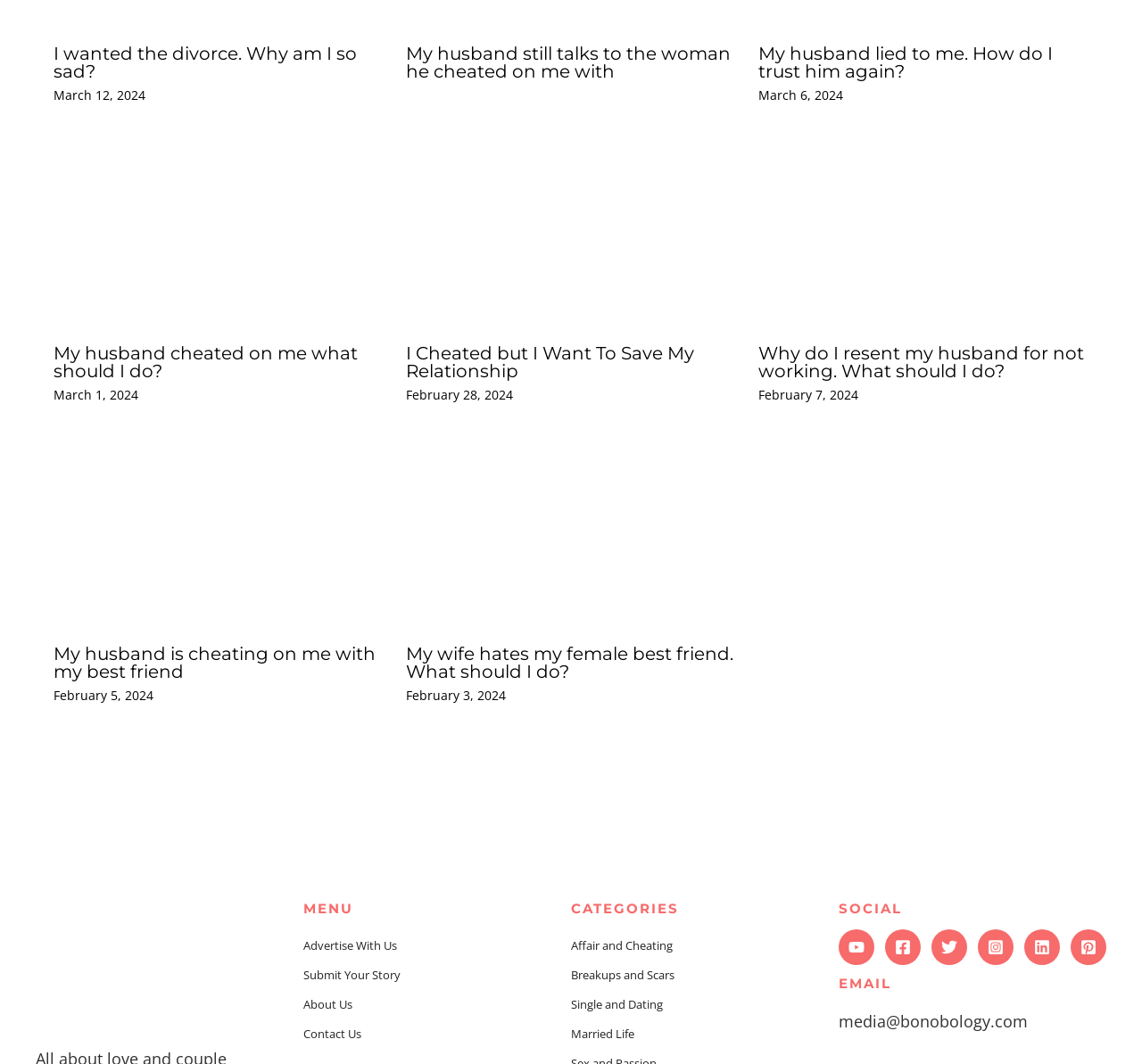Please determine the bounding box coordinates of the section I need to click to accomplish this instruction: "Submit your story".

[0.266, 0.909, 0.351, 0.924]